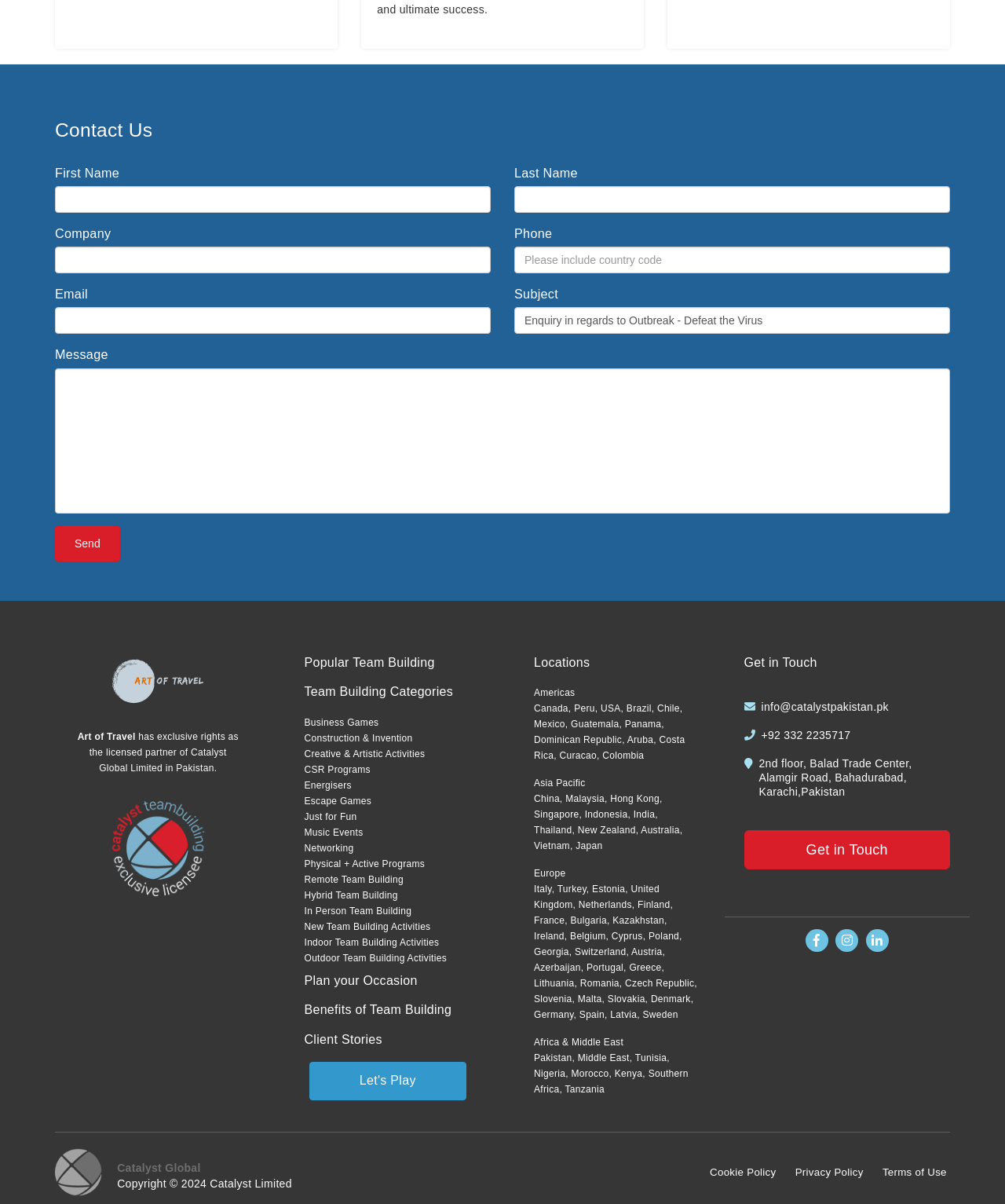What type of activities are listed on this webpage?
Observe the image and answer the question with a one-word or short phrase response.

Team Building